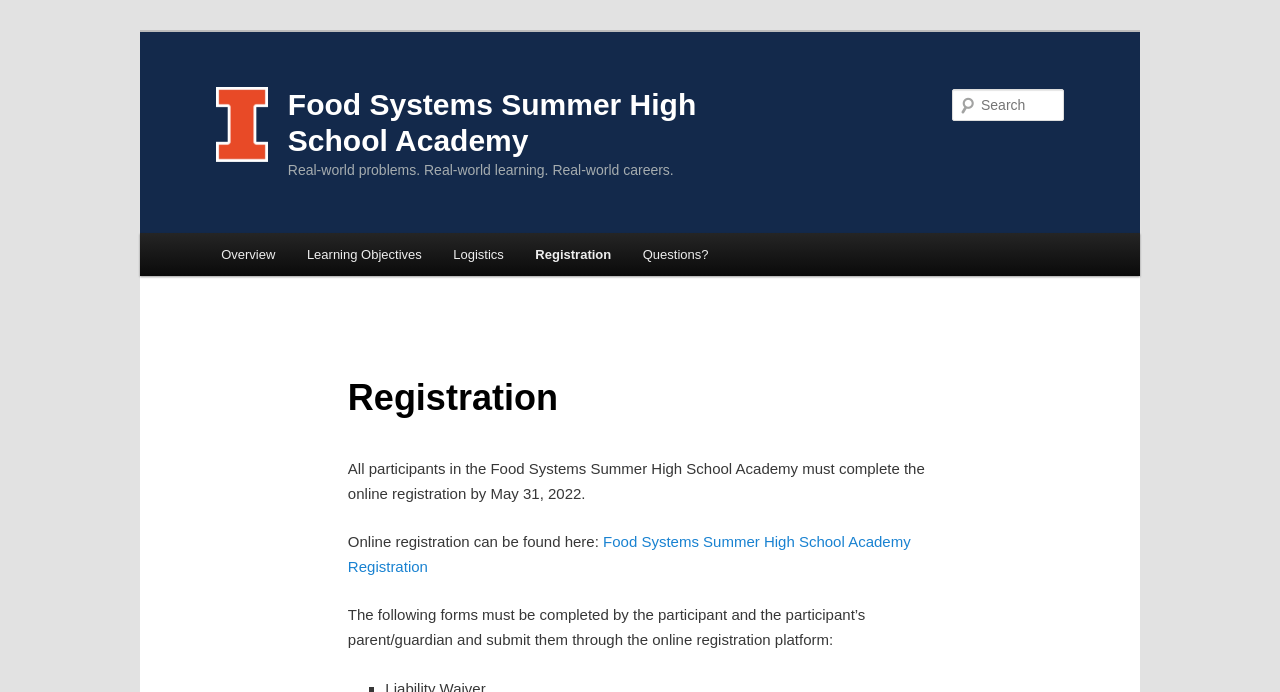What is the purpose of the online registration platform?
Carefully analyze the image and provide a thorough answer to the question.

I found the answer by reading the static text element that says 'The following forms must be completed by the participant and the participant’s parent/guardian and submit them through the online registration platform:' which is a child of the header element with the text 'Registration'.